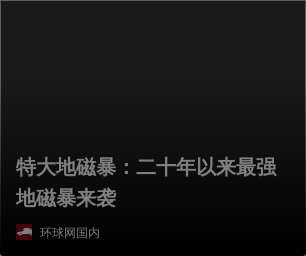What type of event is being reported?
Please answer the question as detailed as possible.

The headline mentions '地震' which means earthquake, and the context of the headline suggests that it is reporting on a significant seismic event.